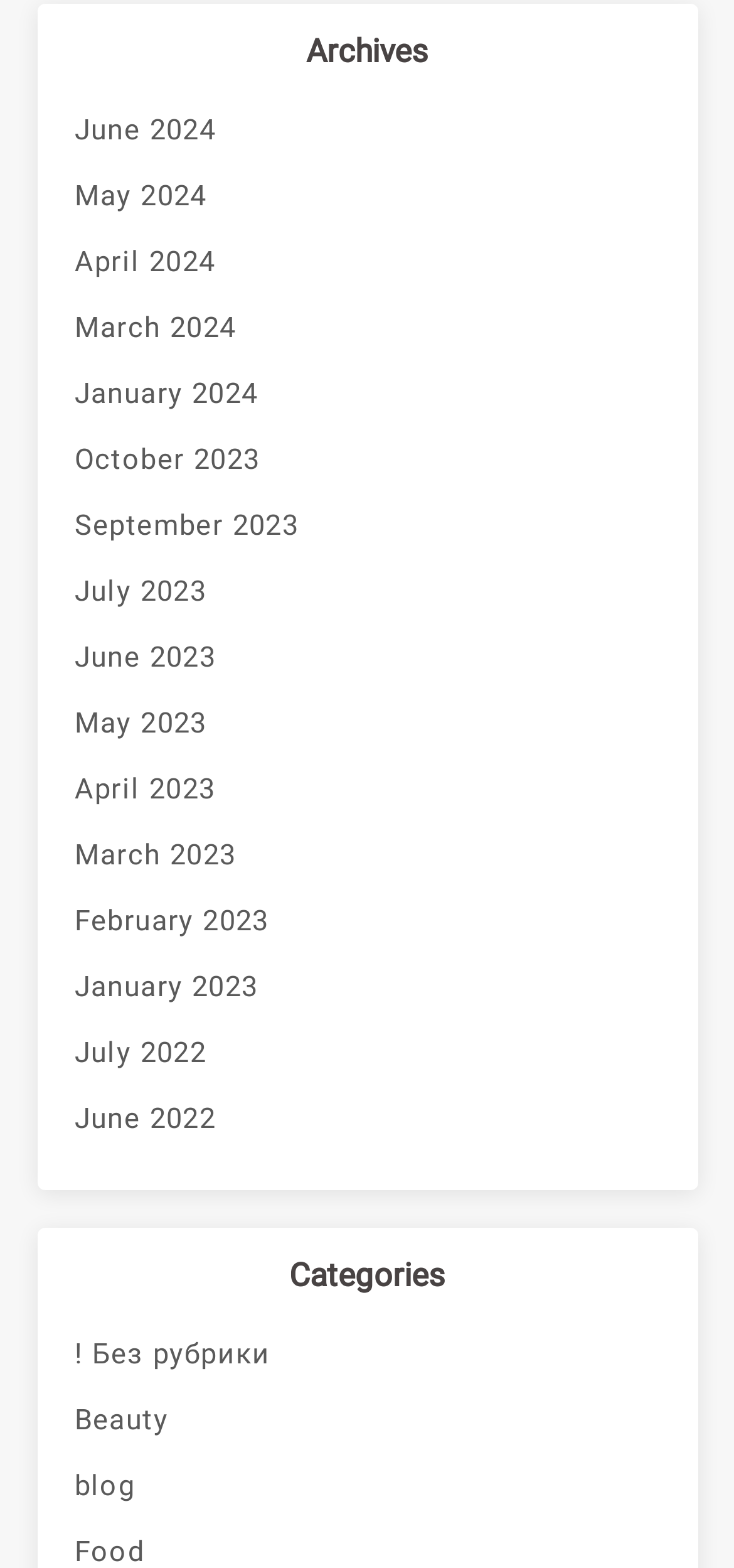What is the position of the 'Archives' heading?
Please provide a full and detailed response to the question.

By analyzing the bounding box coordinates, I determined that the 'Archives' heading is located at the top-left of the webpage, with coordinates [0.05, 0.003, 0.95, 0.063].